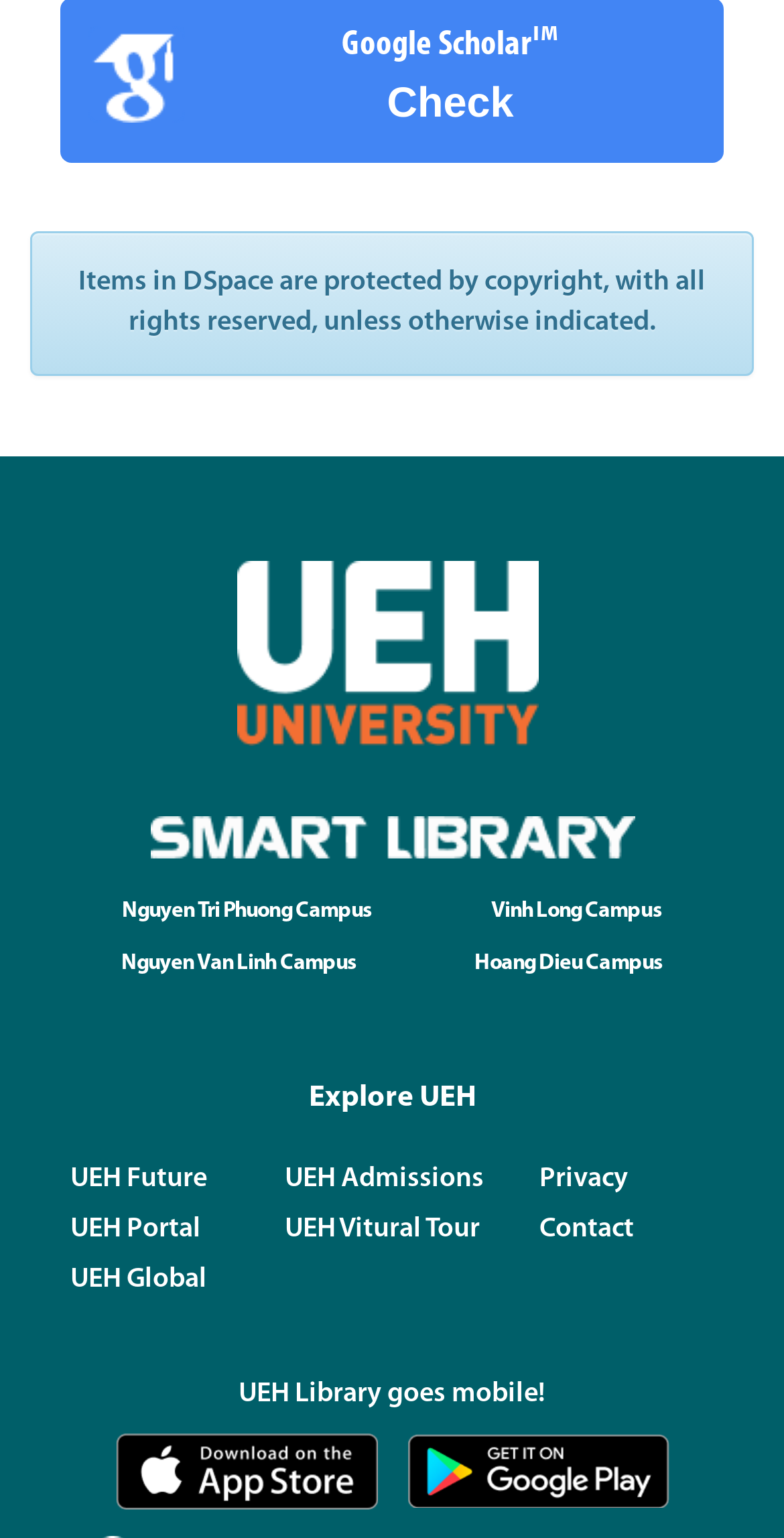Find the bounding box coordinates for the area you need to click to carry out the instruction: "Explore UEH". The coordinates should be four float numbers between 0 and 1, indicated as [left, top, right, bottom].

[0.394, 0.705, 0.606, 0.725]